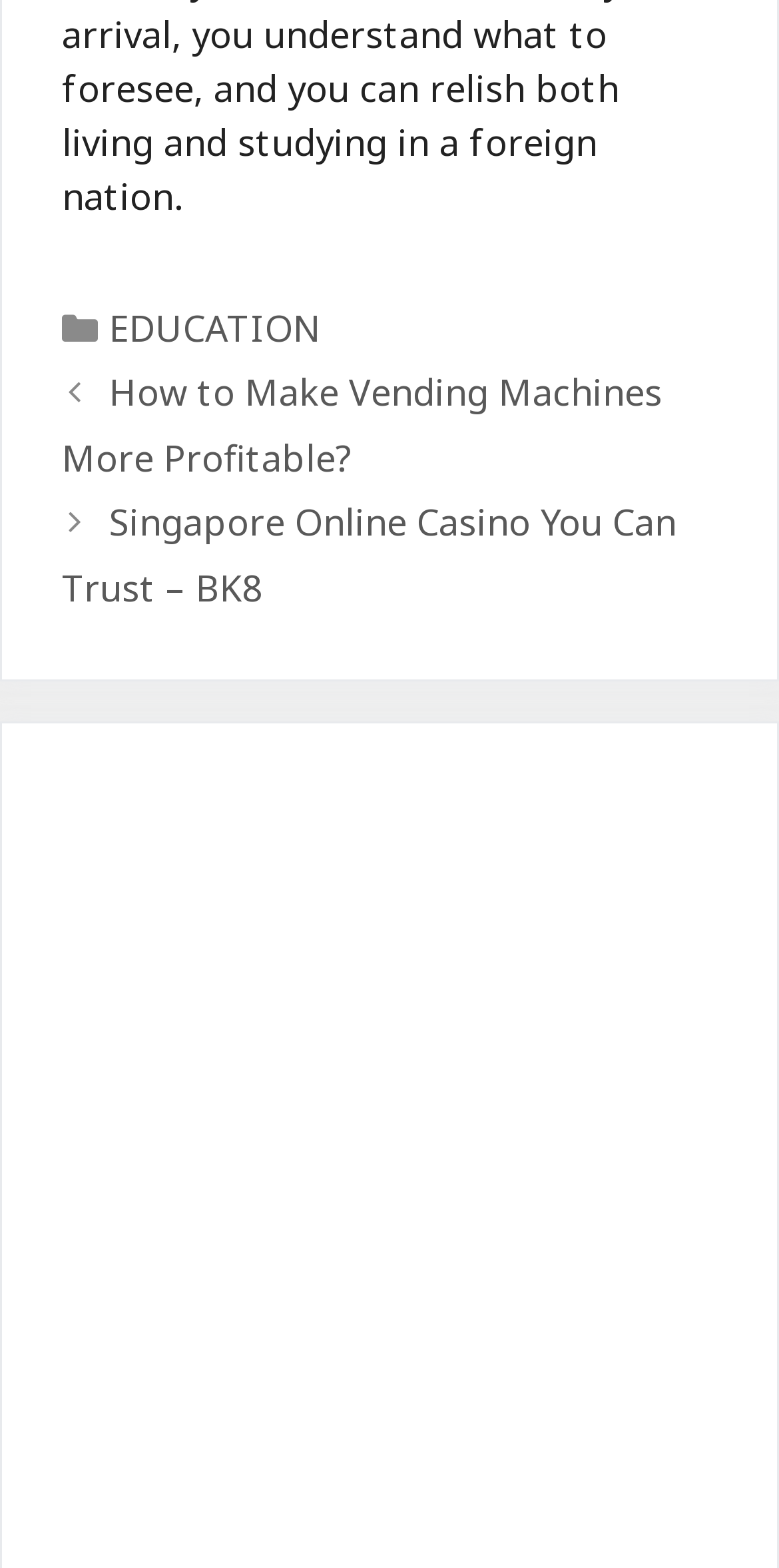Identify the bounding box coordinates of the clickable region required to complete the instruction: "view The Essential Components Of A Great Film". The coordinates should be given as four float numbers within the range of 0 and 1, i.e., [left, top, right, bottom].

[0.105, 0.805, 0.877, 0.867]